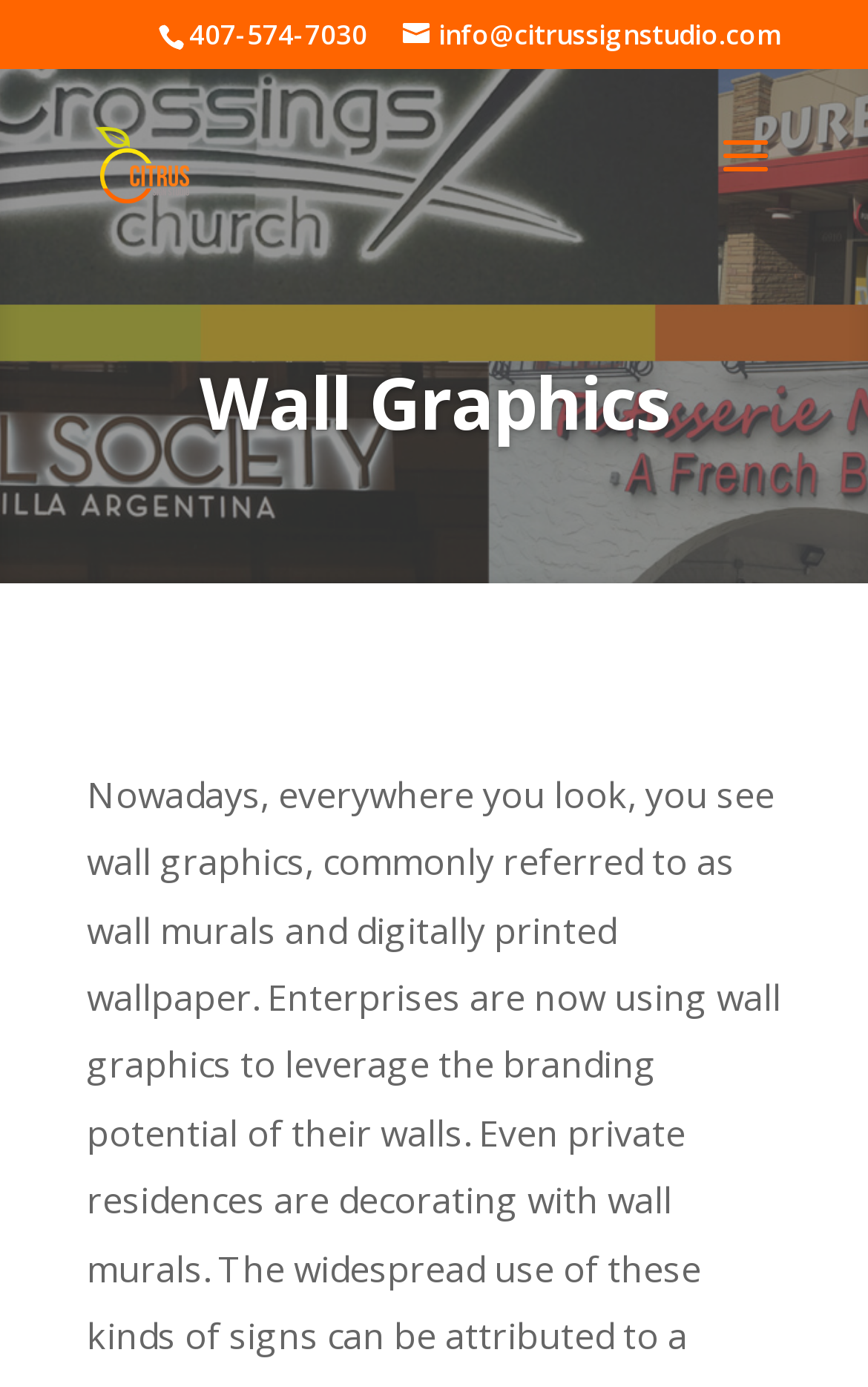What is the main category of products on this webpage?
Please describe in detail the information shown in the image to answer the question.

I found the main category by looking at the heading element in the middle section of the webpage, which displays the text 'Wall Graphics'.